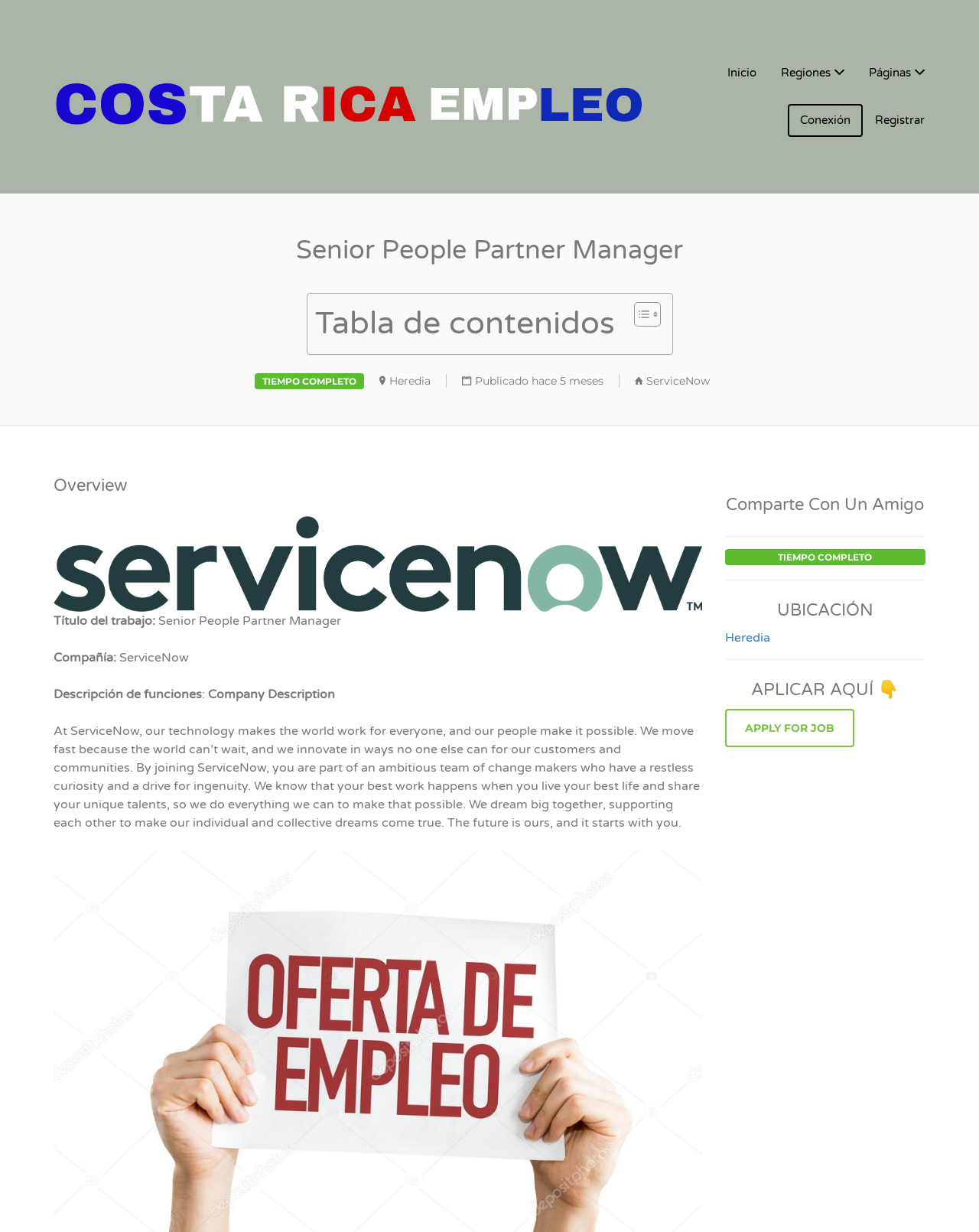Please identify the bounding box coordinates of the clickable region that I should interact with to perform the following instruction: "View the company description". The coordinates should be expressed as four float numbers between 0 and 1, i.e., [left, top, right, bottom].

[0.055, 0.558, 0.206, 0.57]